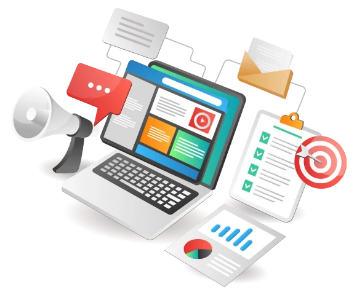Provide a one-word or one-phrase answer to the question:
What do the checklists suggest?

Organized strategy planning